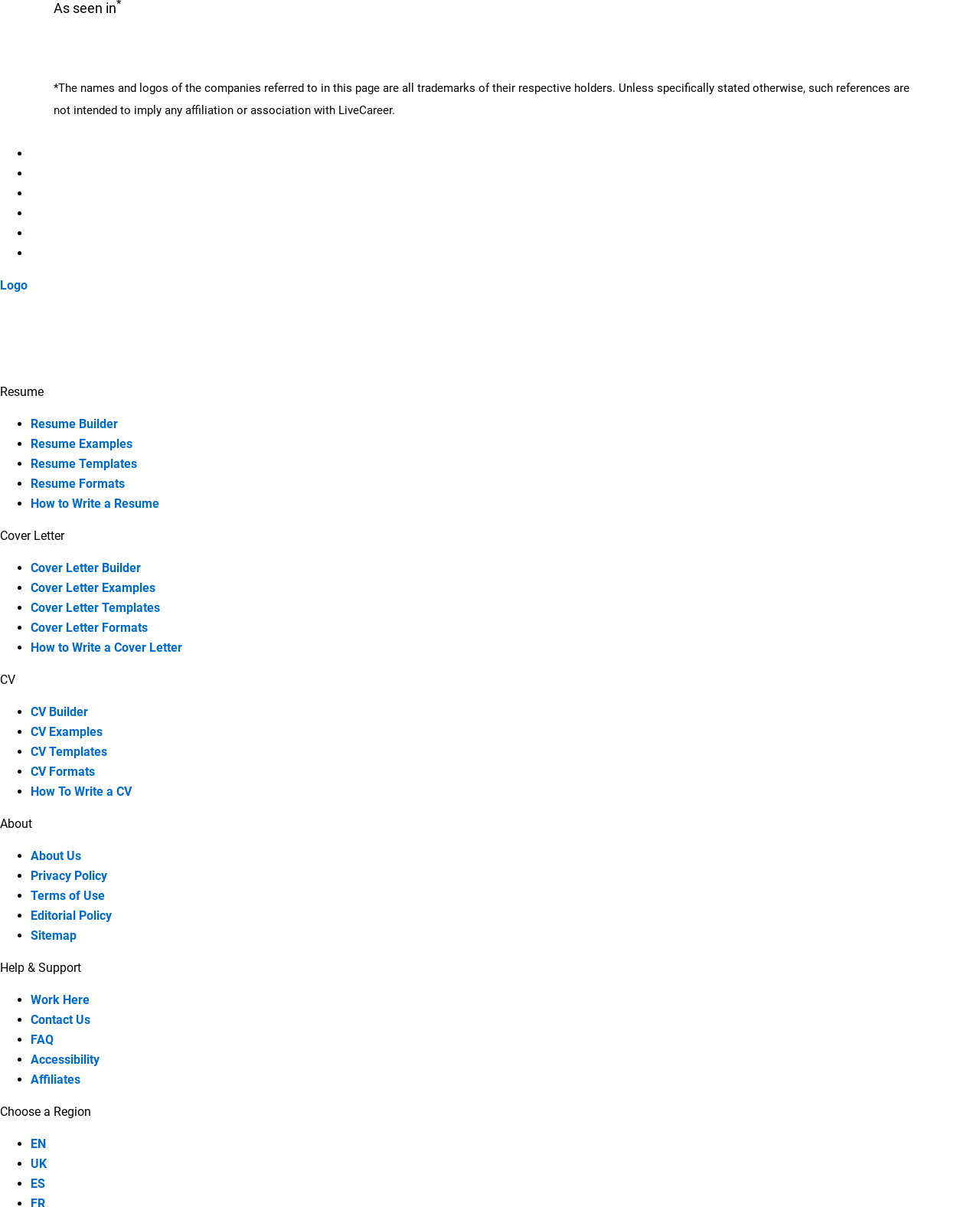Locate the coordinates of the bounding box for the clickable region that fulfills this instruction: "Click the 'Contact Us' link".

[0.031, 0.839, 0.092, 0.851]